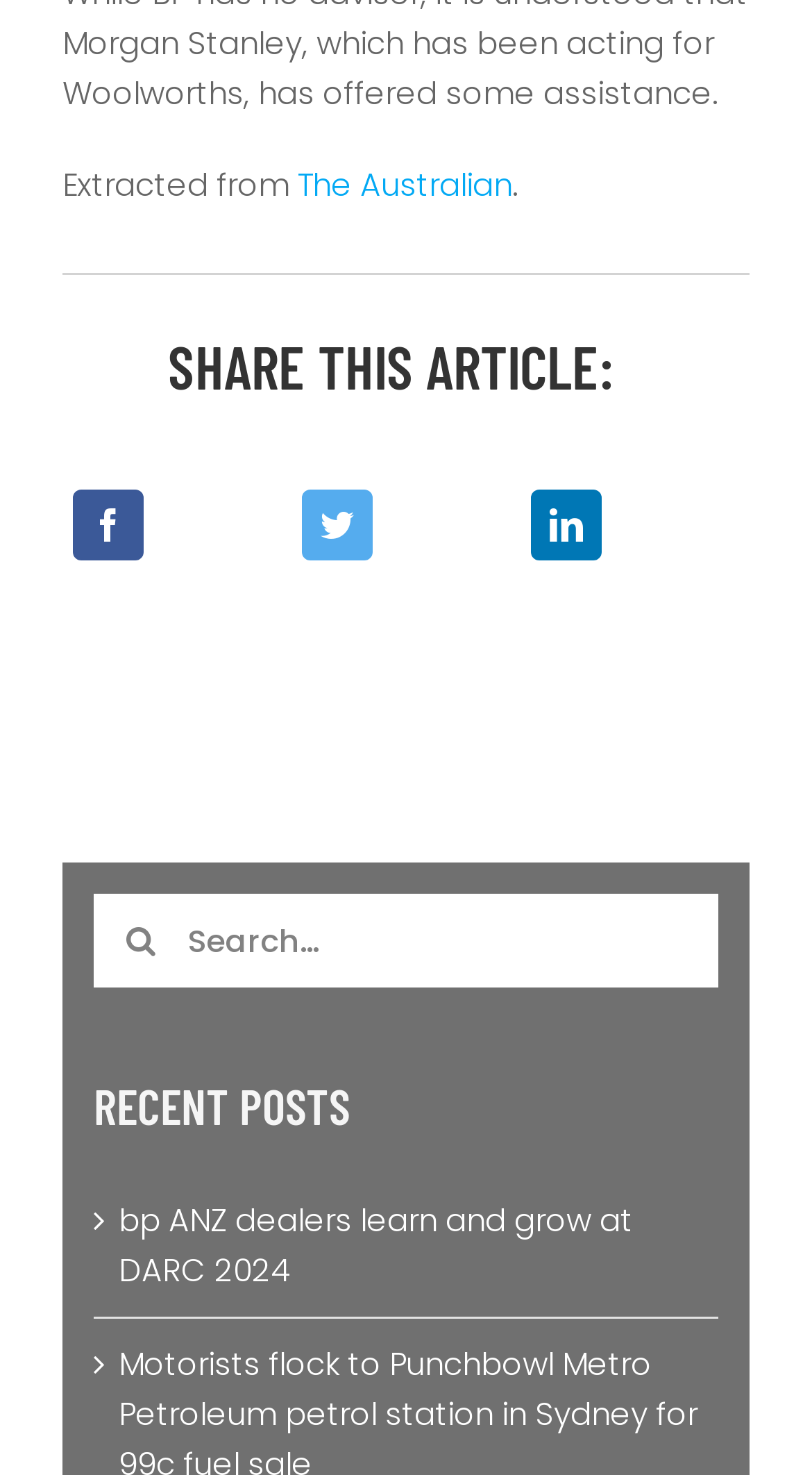What is the purpose of the search box?
From the screenshot, supply a one-word or short-phrase answer.

Search for articles